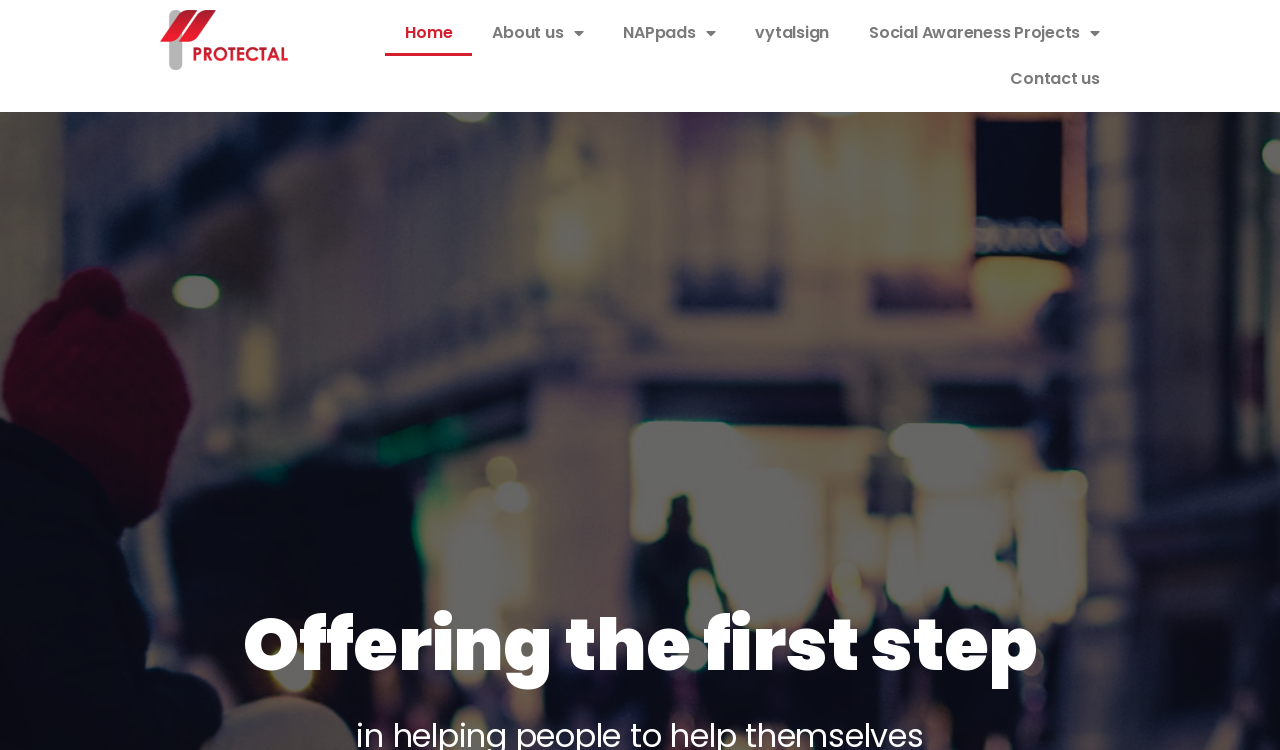Respond with a single word or phrase for the following question: 
What is the structure of the NAPpads?

Steel